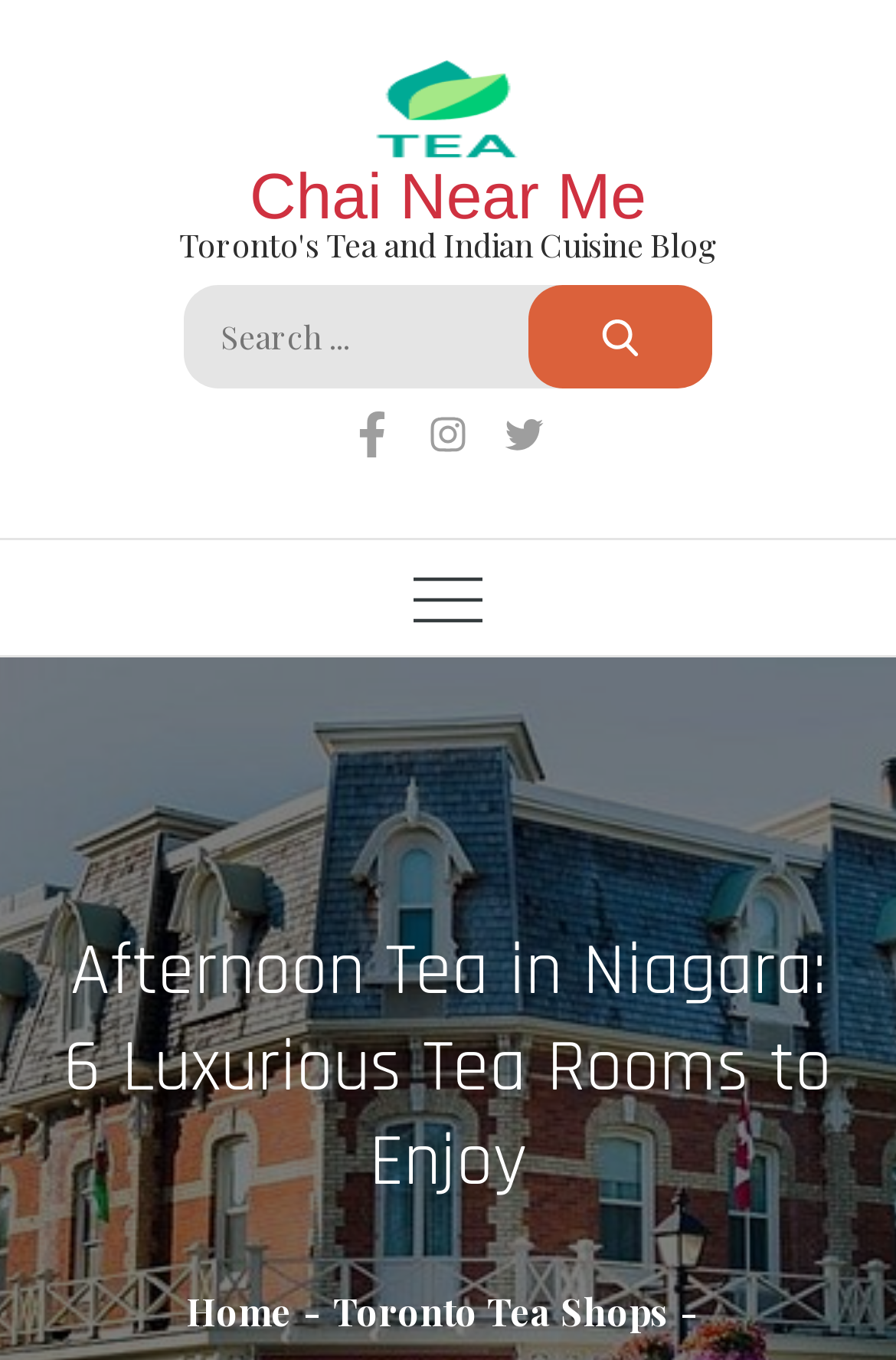Kindly provide the bounding box coordinates of the section you need to click on to fulfill the given instruction: "Open primary menu".

[0.418, 0.397, 0.582, 0.482]